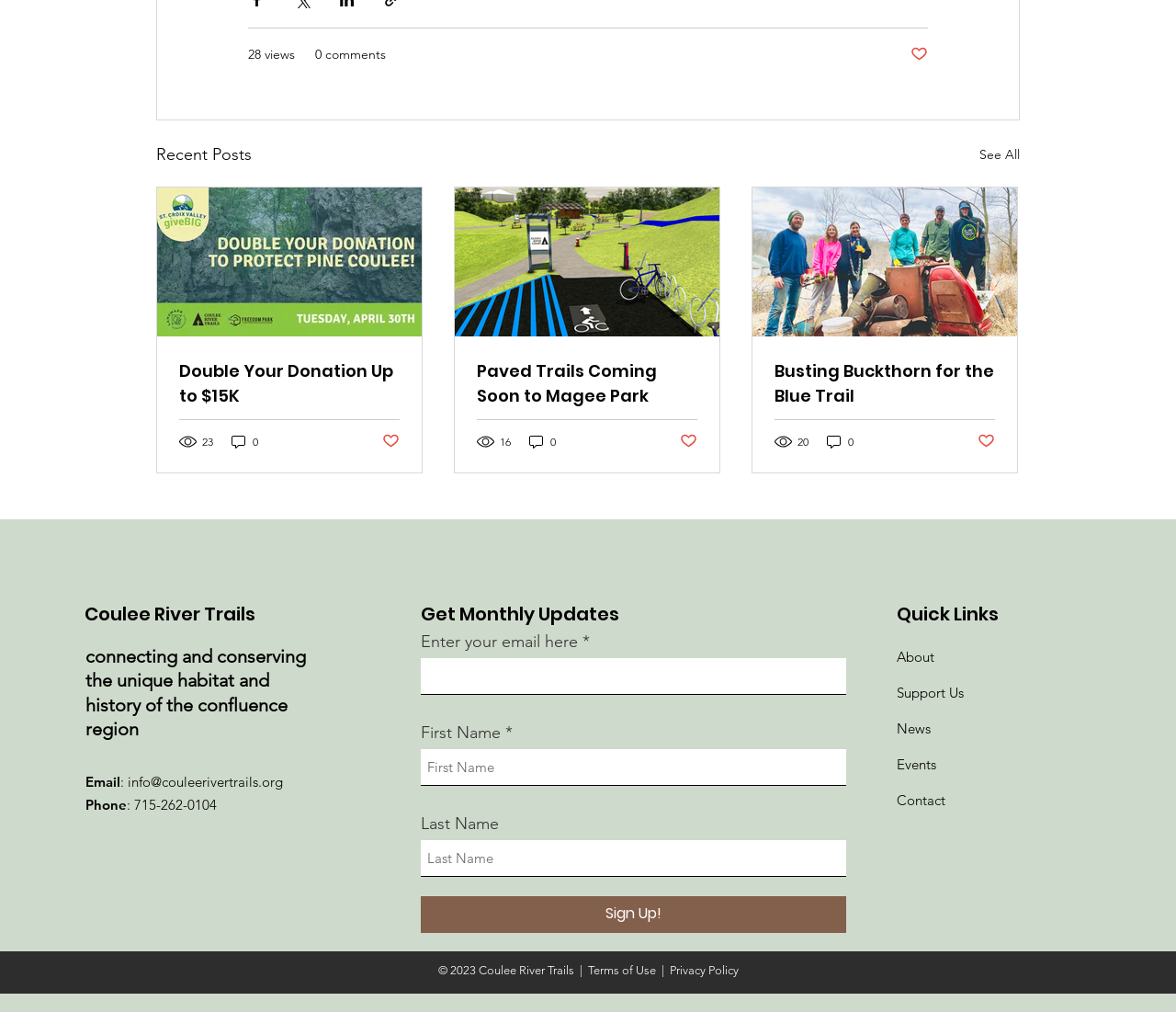Locate the bounding box coordinates of the element that should be clicked to fulfill the instruction: "Click the 'Sign Up!' button".

[0.358, 0.885, 0.72, 0.921]